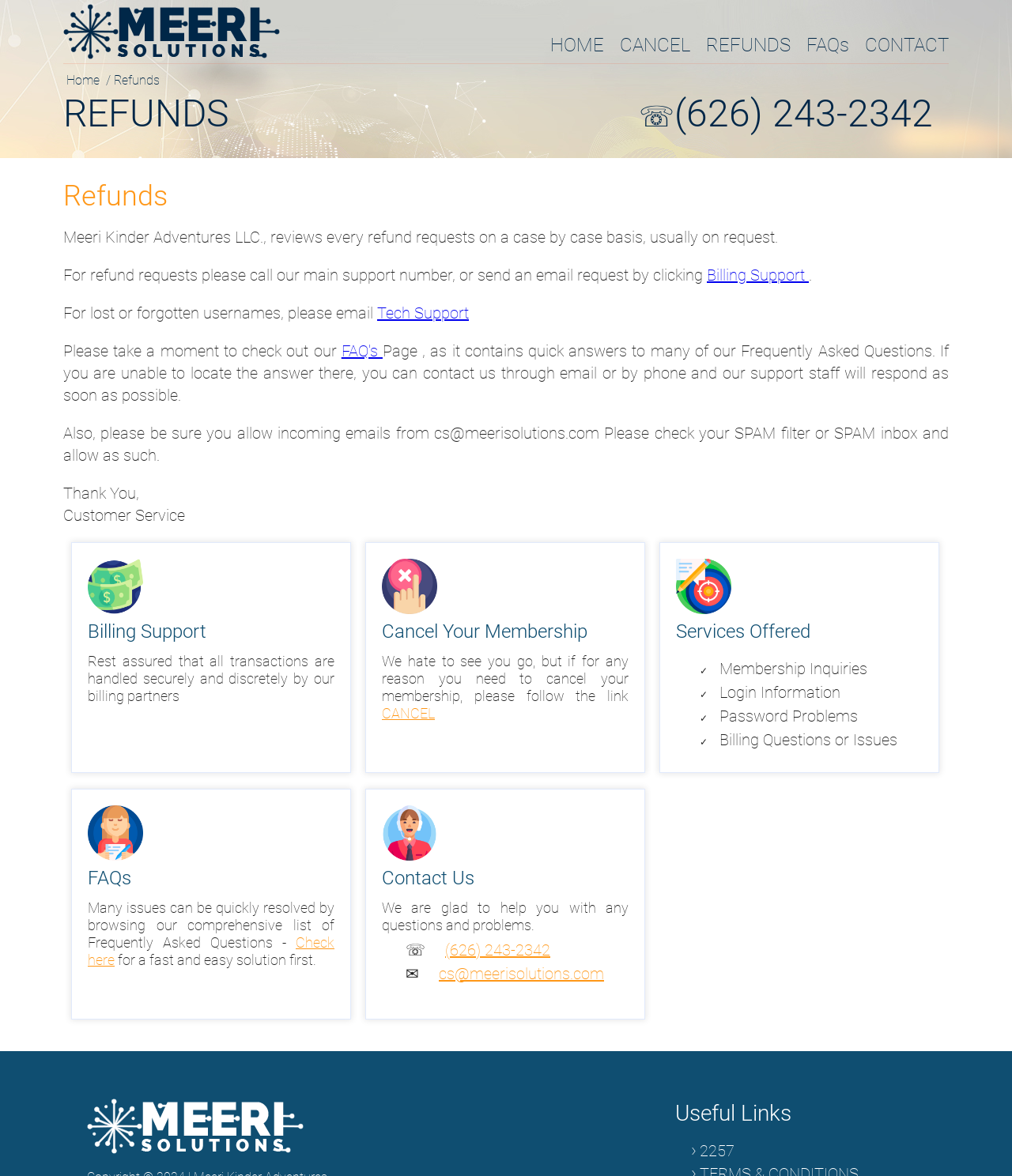Locate the bounding box coordinates of the clickable region to complete the following instruction: "Contact Billing Support."

[0.698, 0.226, 0.799, 0.242]